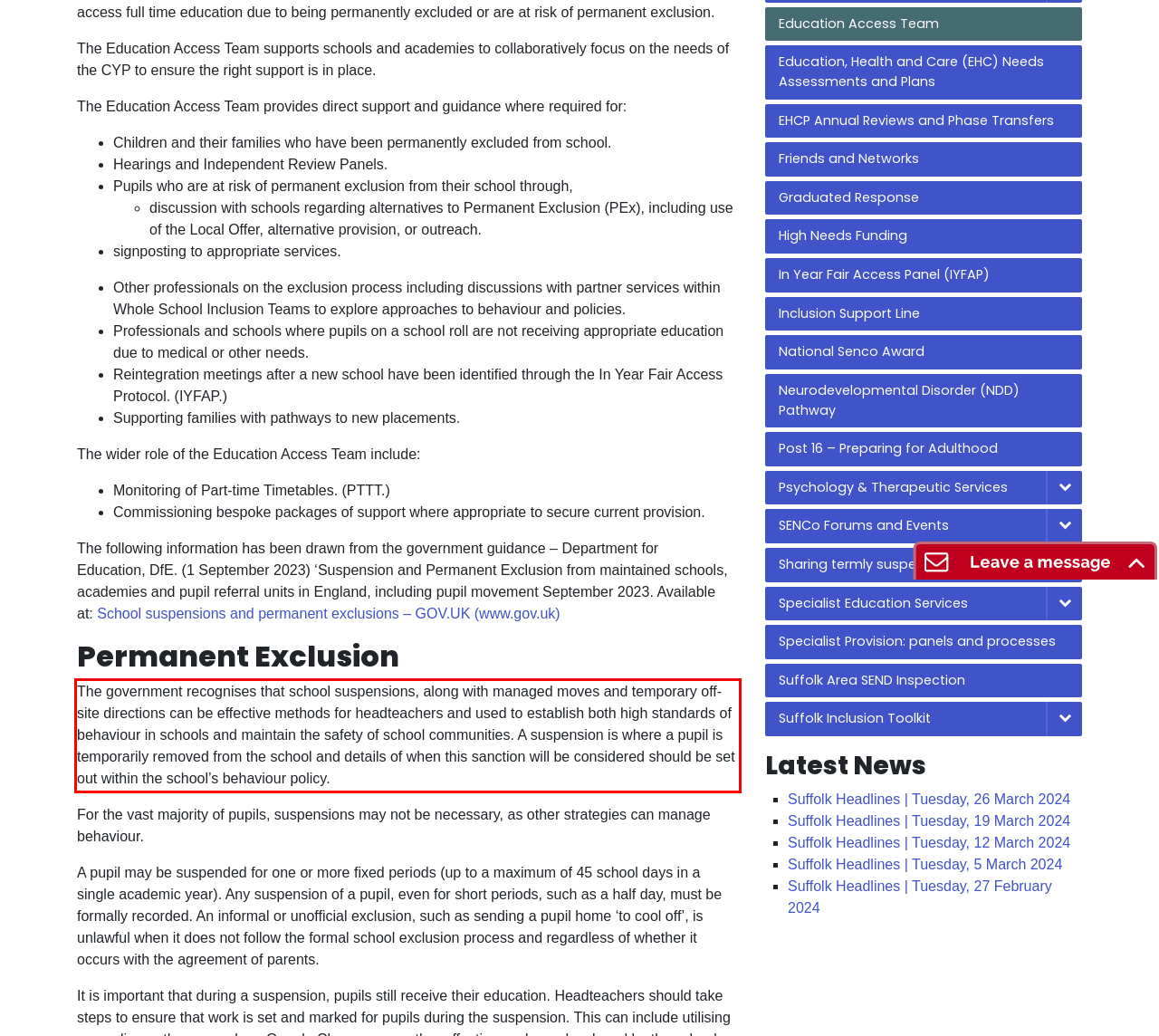Look at the screenshot of the webpage, locate the red rectangle bounding box, and generate the text content that it contains.

The government recognises that school suspensions, along with managed moves and temporary off-site directions can be effective methods for headteachers and used to establish both high standards of behaviour in schools and maintain the safety of school communities. A suspension is where a pupil is temporarily removed from the school and details of when this sanction will be considered should be set out within the school’s behaviour policy.